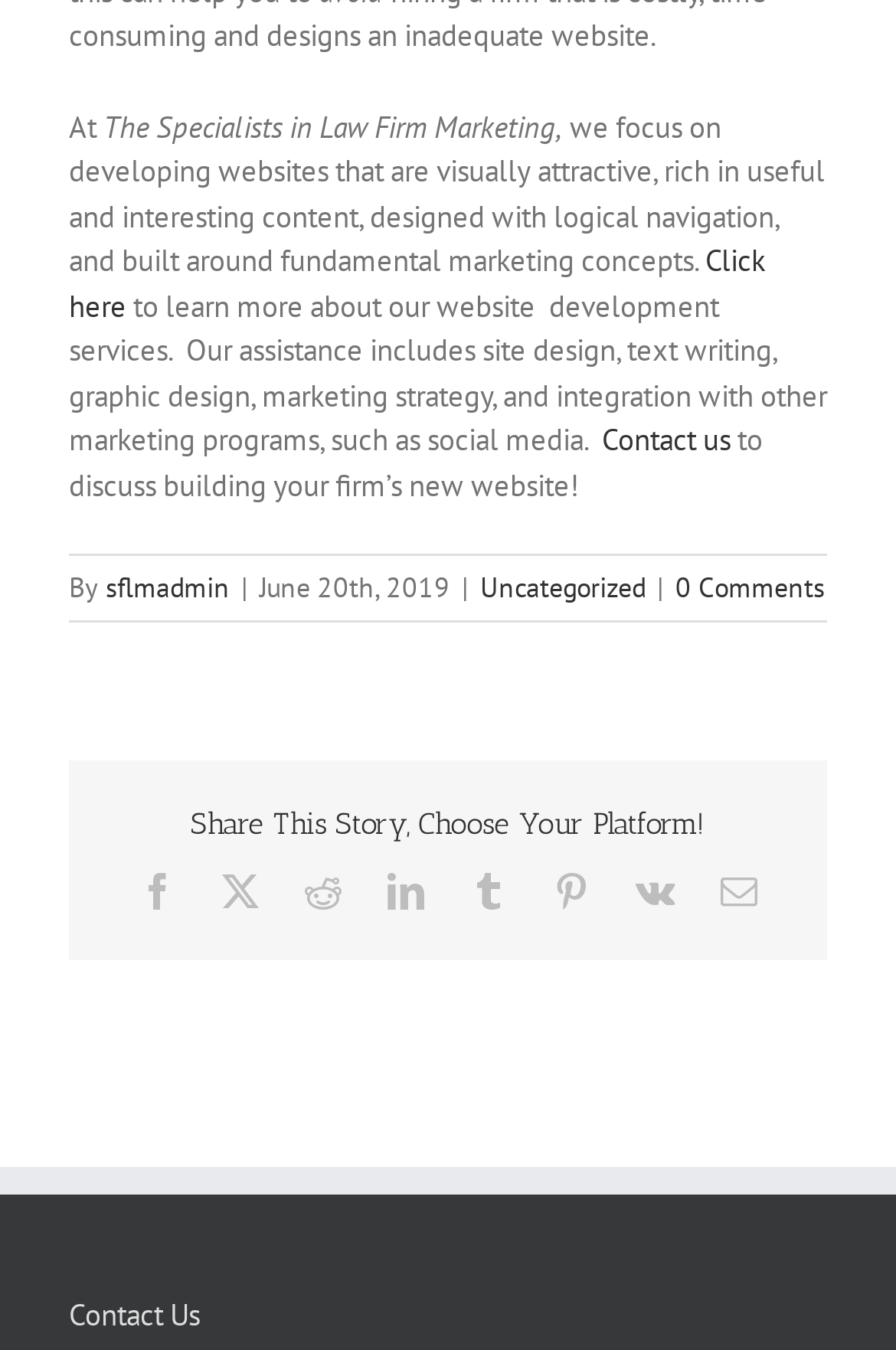Please indicate the bounding box coordinates for the clickable area to complete the following task: "View contact information". The coordinates should be specified as four float numbers between 0 and 1, i.e., [left, top, right, bottom].

[0.077, 0.958, 0.923, 0.991]